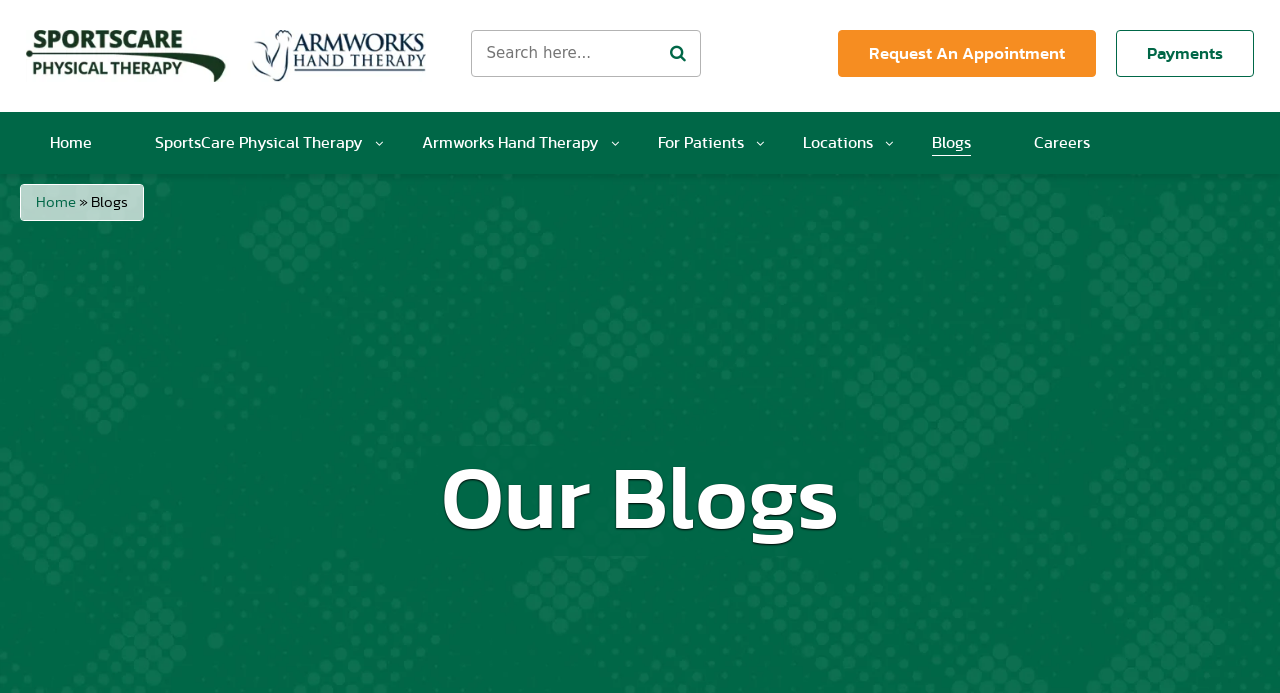Reply to the question with a brief word or phrase: How many navigation links are there below the search bar?

8